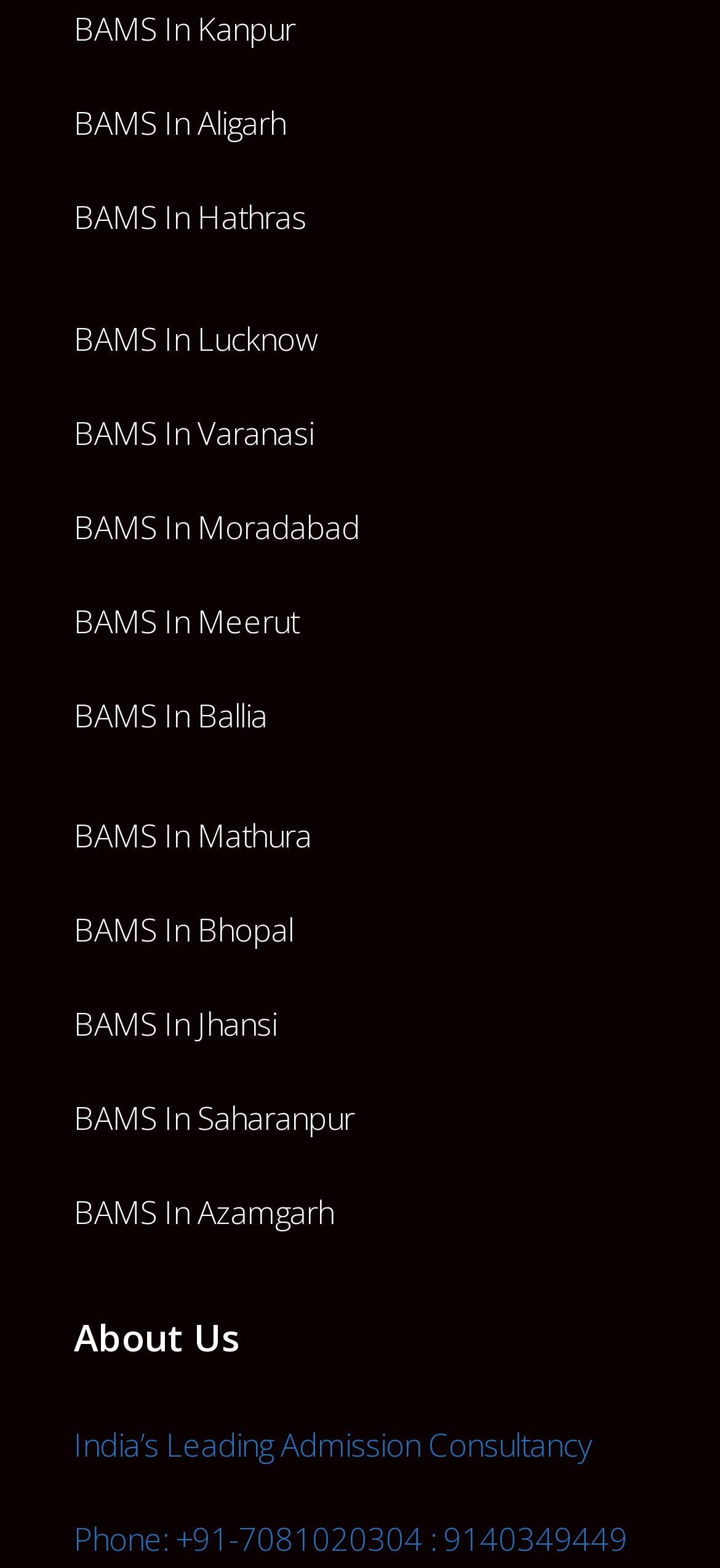In which cities can I find BAMS courses?
Using the information from the image, answer the question thoroughly.

I found the answer by looking at the links with text starting with 'BAMS In' which are located at the top and middle of the page. These links indicate that BAMS courses are available in cities like Kanpur, Aligarh, Hathras, and many more.